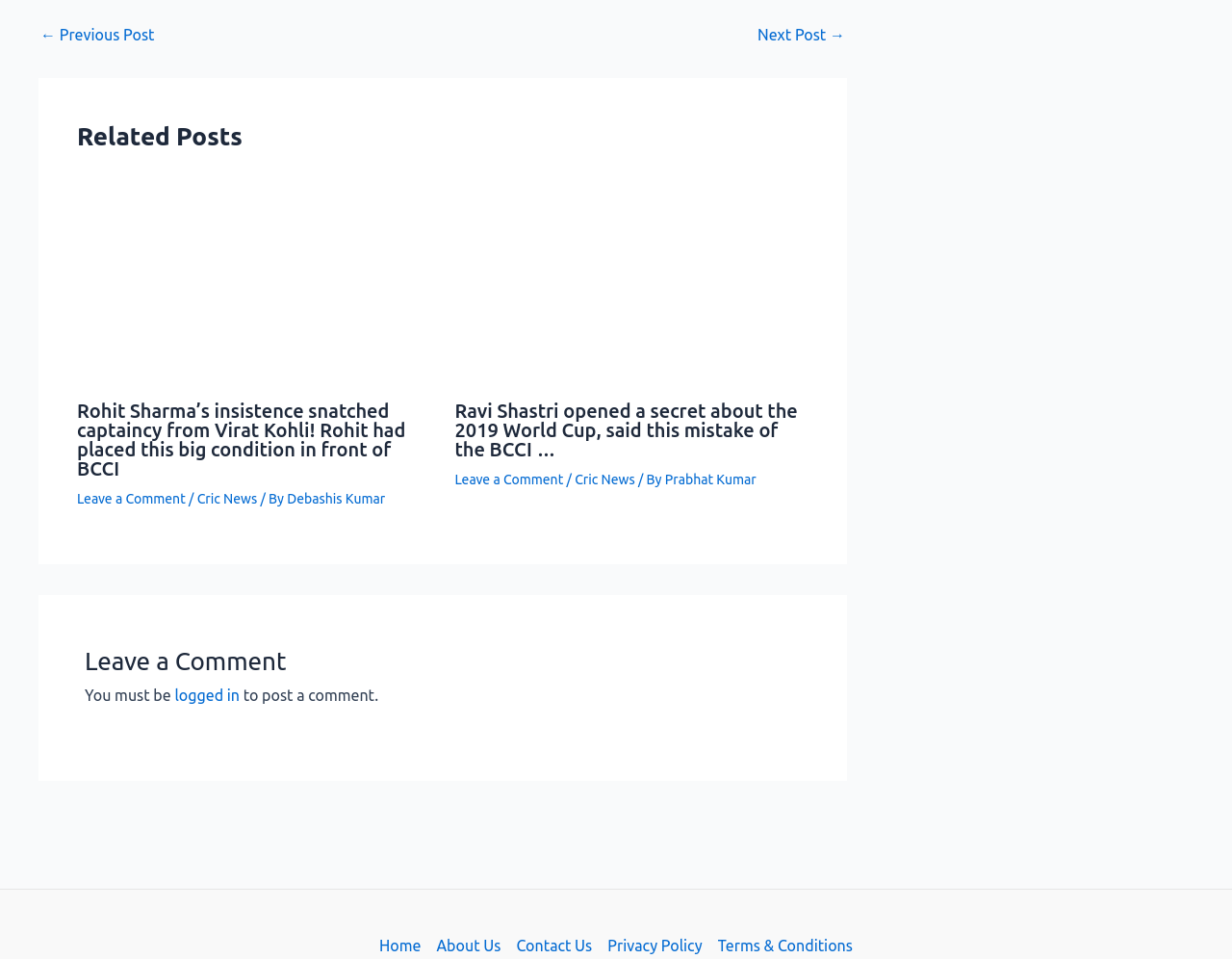Use a single word or phrase to answer the question:
How many related posts are there?

2